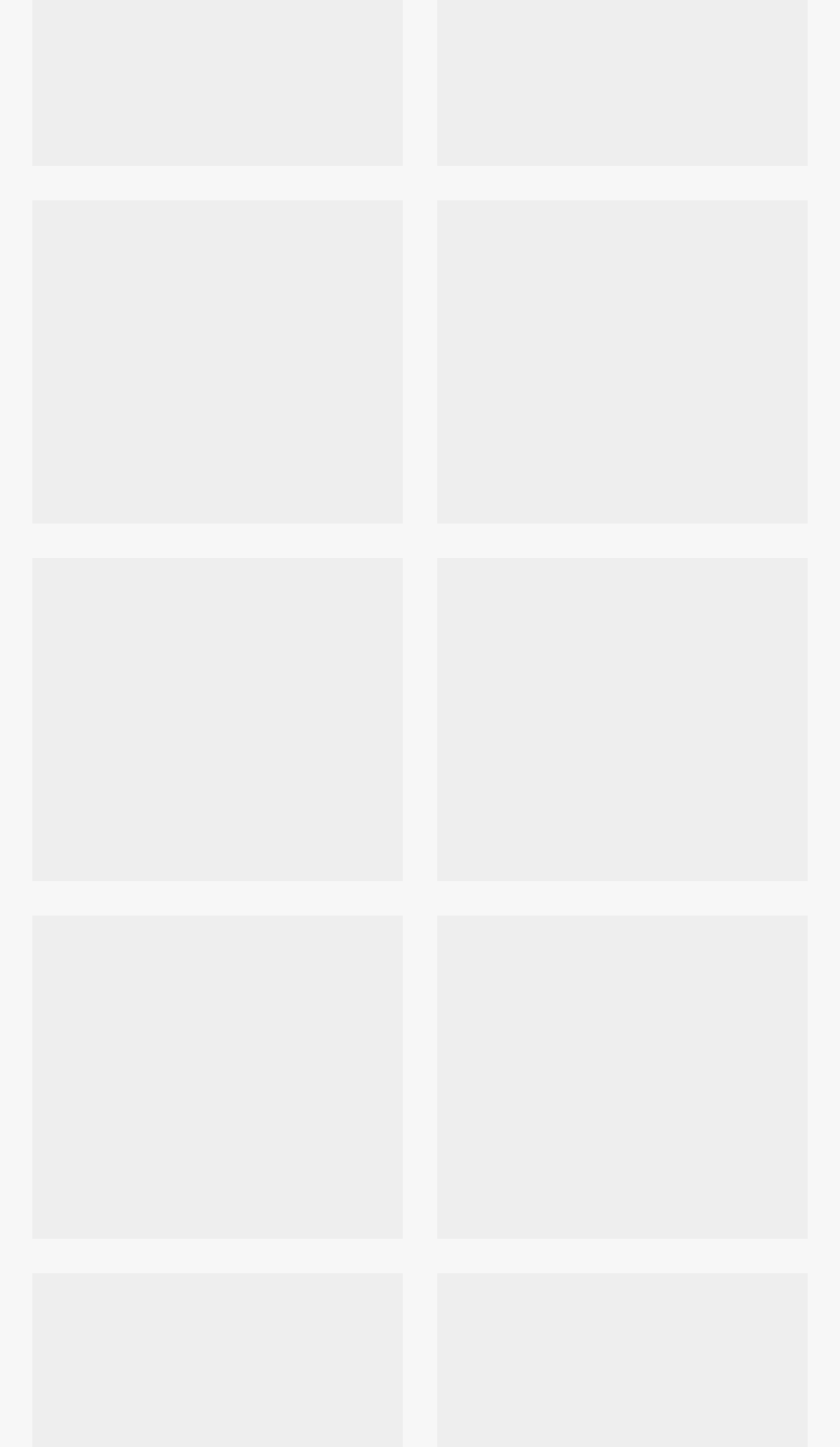Are the school tour options arranged in a specific order? Please answer the question using a single word or phrase based on the image.

No